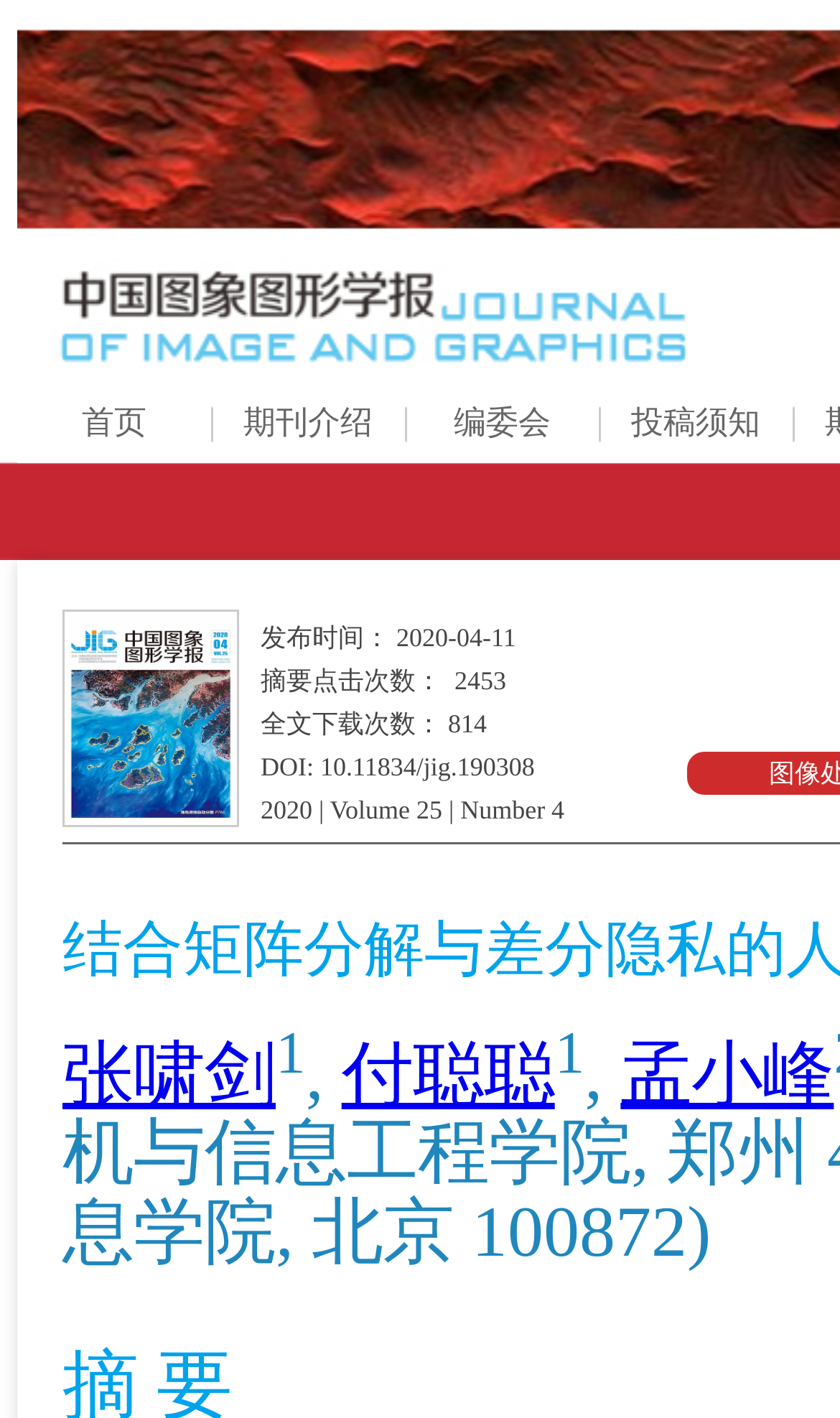Using the details from the image, please elaborate on the following question: How many authors are listed?

I found three link elements with texts '张啸剑', '付聪聪', and '孟小峰', which seem to be the authors of the current issue. Therefore, I counted them to get the number of authors.